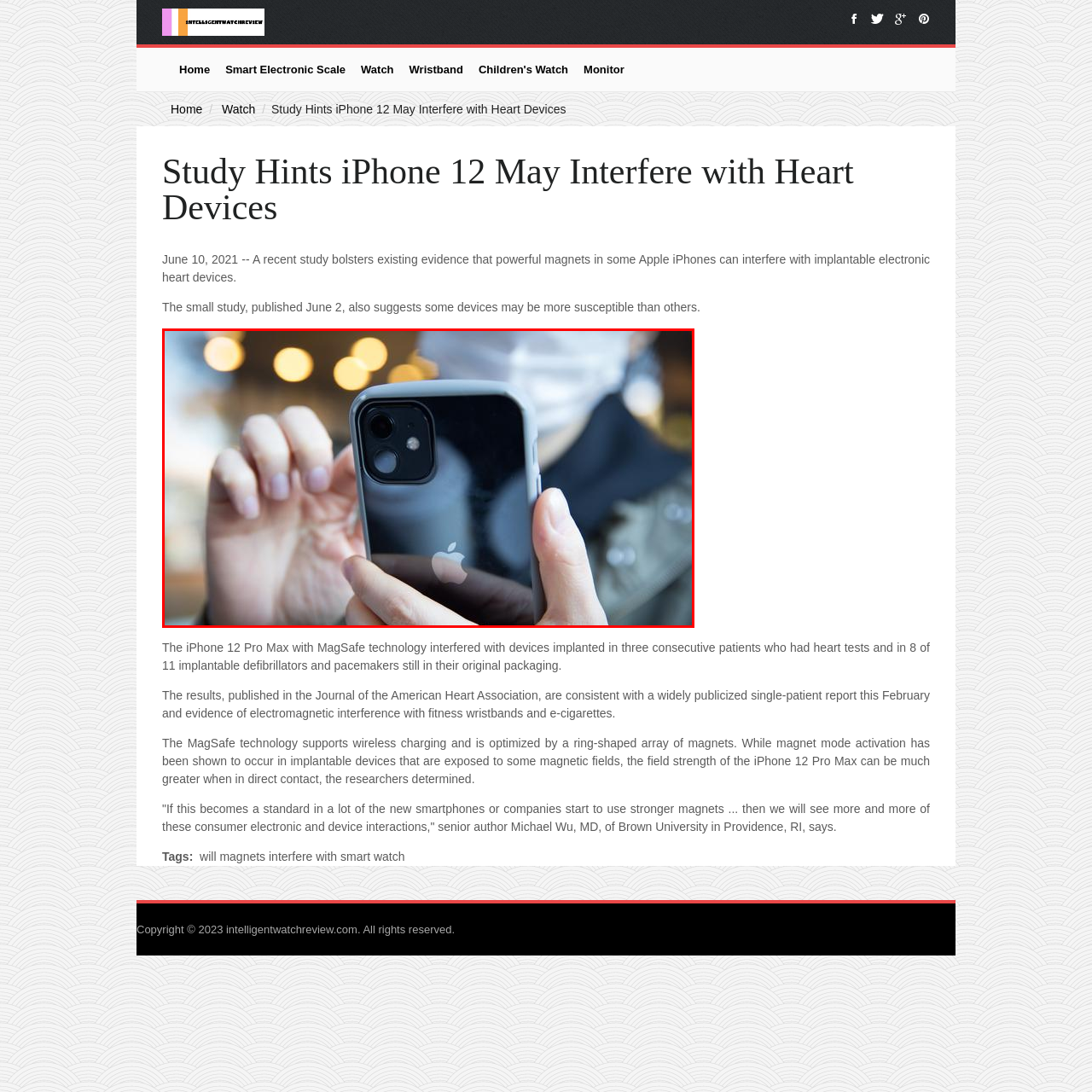Analyze the image surrounded by the red box and respond concisely: Is the setting in the image indoors or outdoors?

Indoors